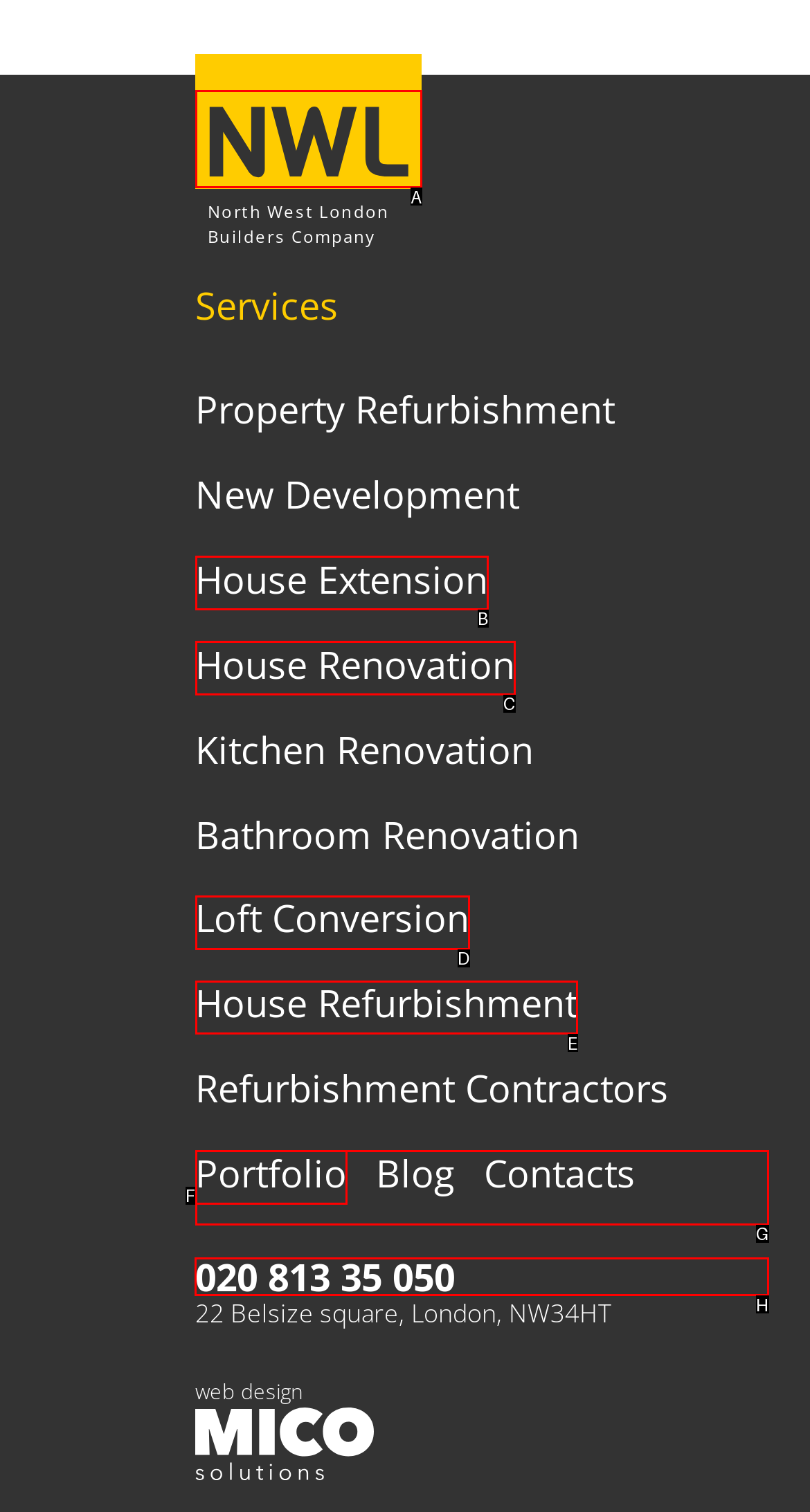Tell me which letter corresponds to the UI element that should be clicked to fulfill this instruction: Call the company using the phone number
Answer using the letter of the chosen option directly.

H